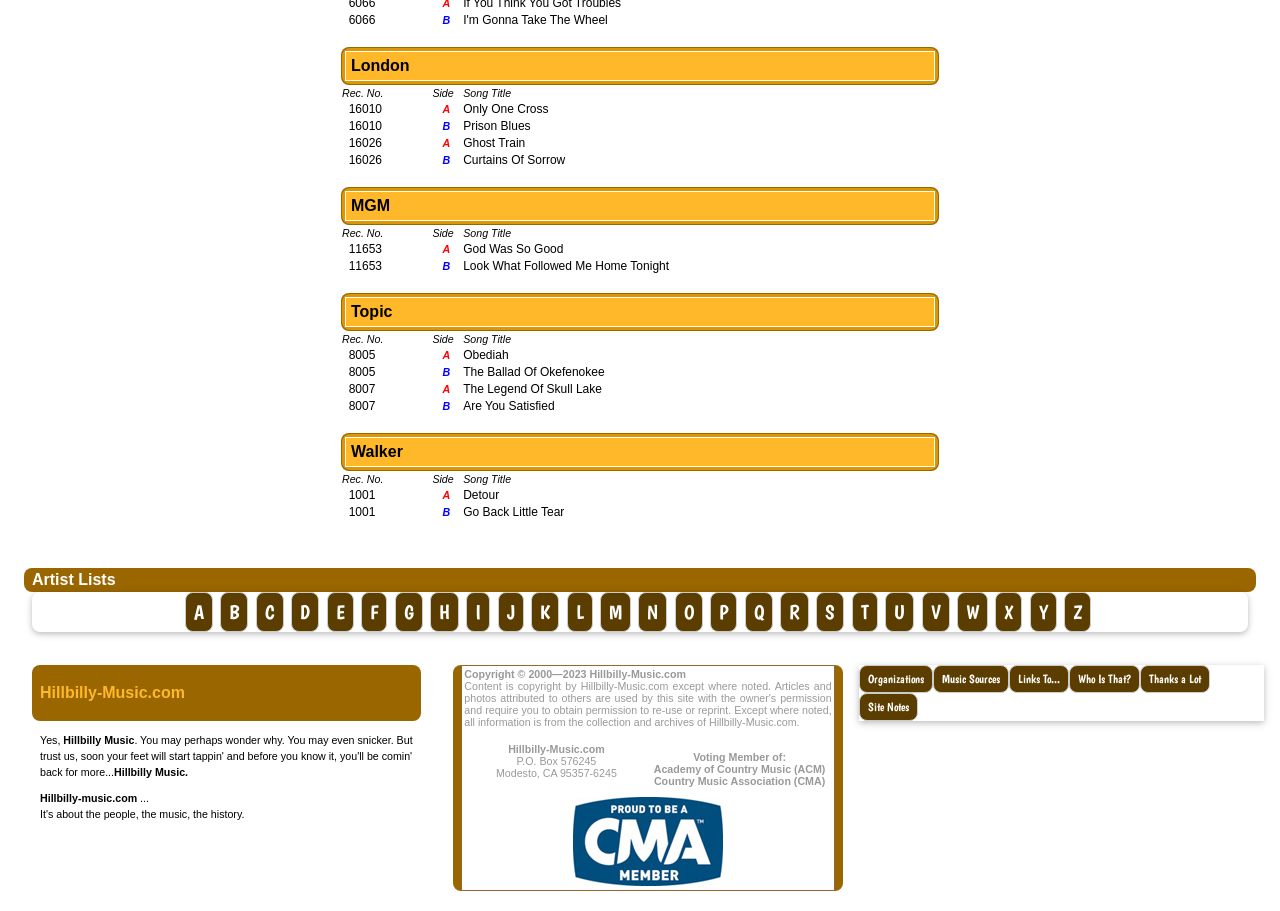How many columns are there in the table?
Using the image provided, answer with just one word or phrase.

3